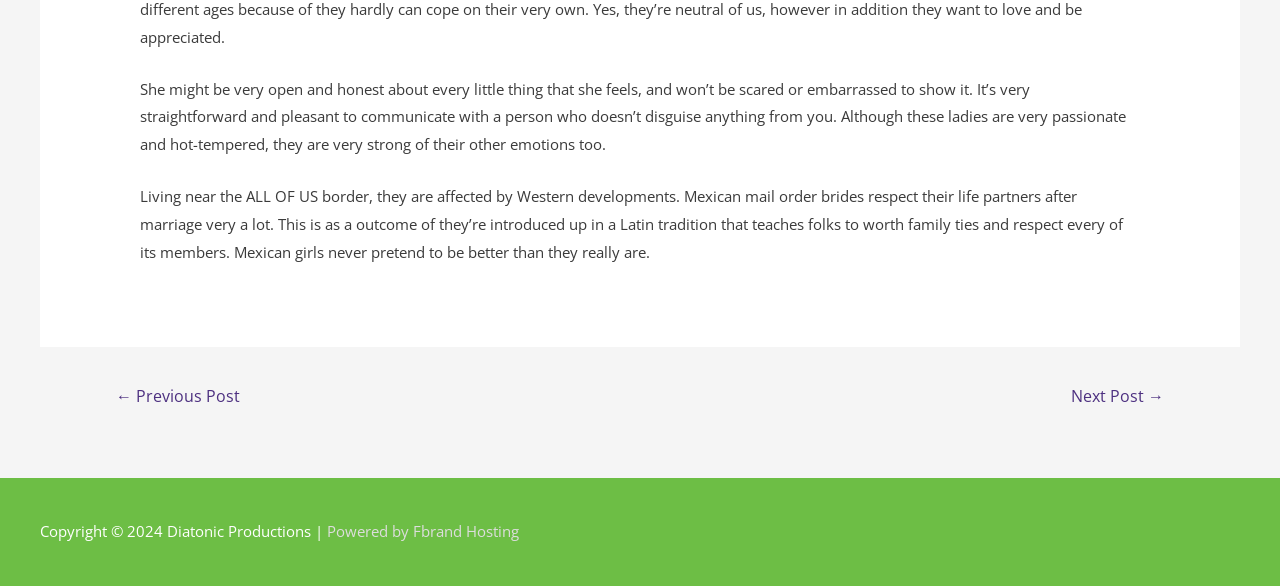Use the details in the image to answer the question thoroughly: 
What is the characteristic of Mexican mail order brides?

Based on the text content of the webpage, it is mentioned that Mexican mail order brides are very open and honest about their feelings, and they won't be scared or embarrassed to show it. This suggests that they are straightforward and pleasant to communicate with.